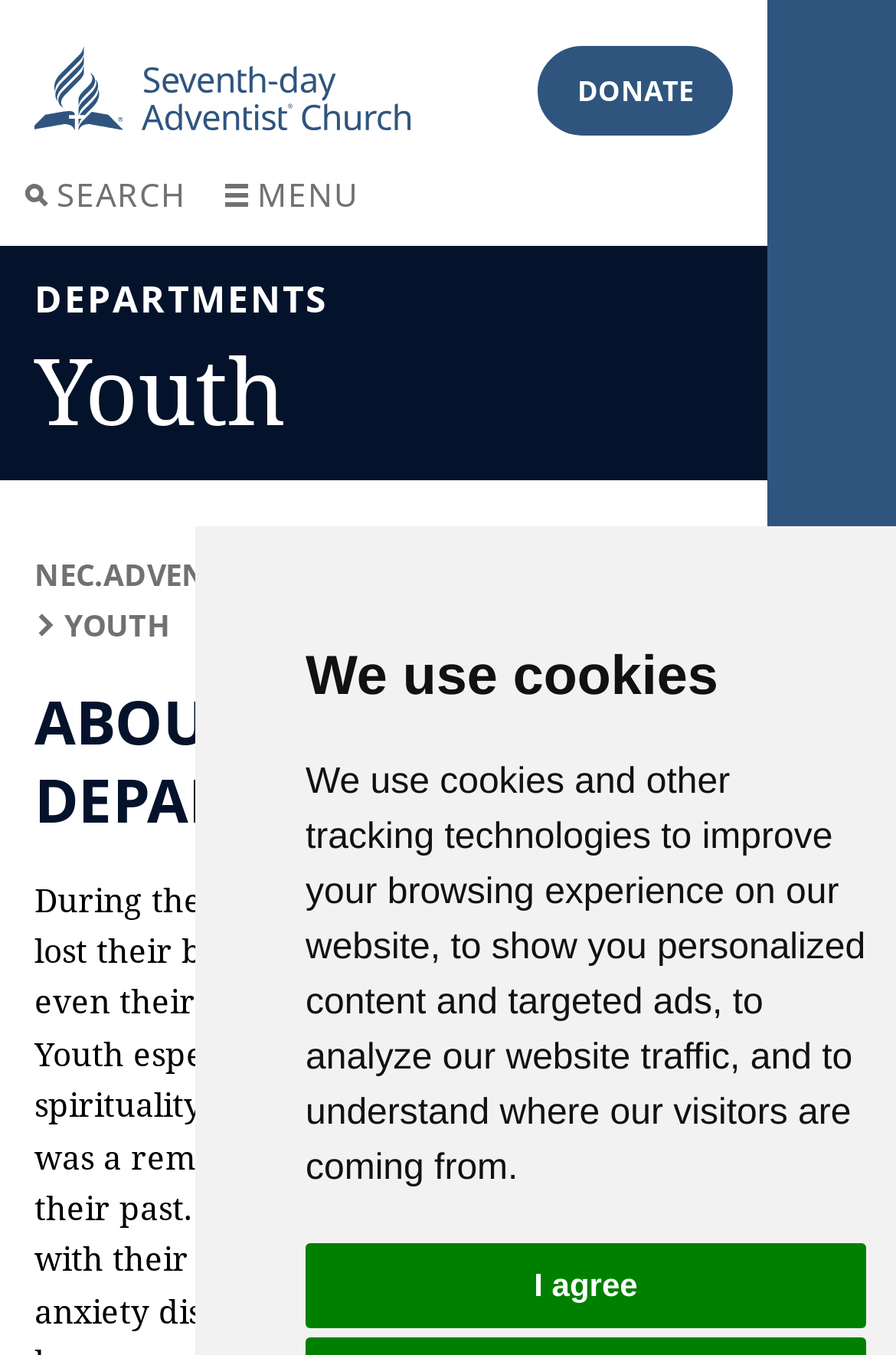Find the bounding box coordinates for the UI element that matches this description: "alt="Seventh-day Adventist Church logo"".

[0.038, 0.025, 0.484, 0.105]